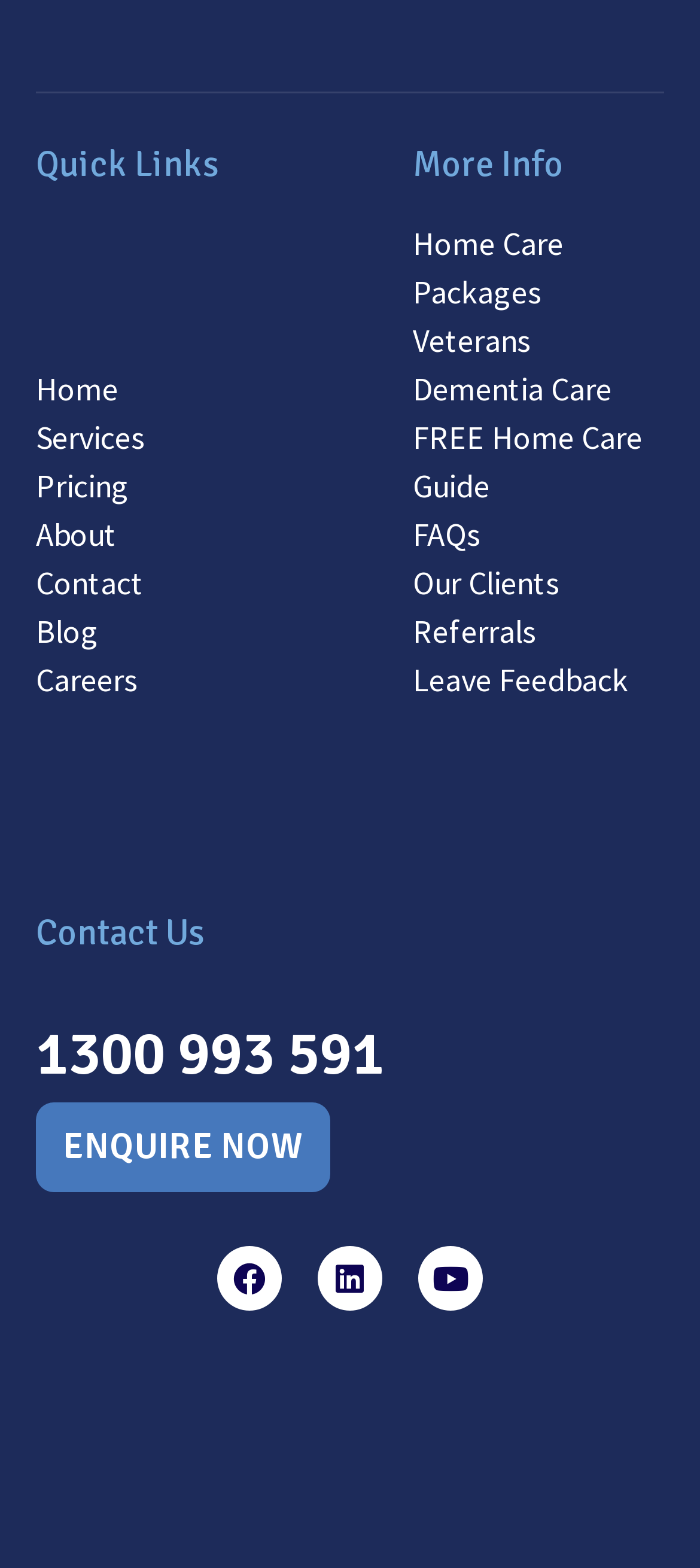Locate the bounding box coordinates of the element's region that should be clicked to carry out the following instruction: "Call 1300 993 591". The coordinates need to be four float numbers between 0 and 1, i.e., [left, top, right, bottom].

[0.051, 0.648, 0.549, 0.696]